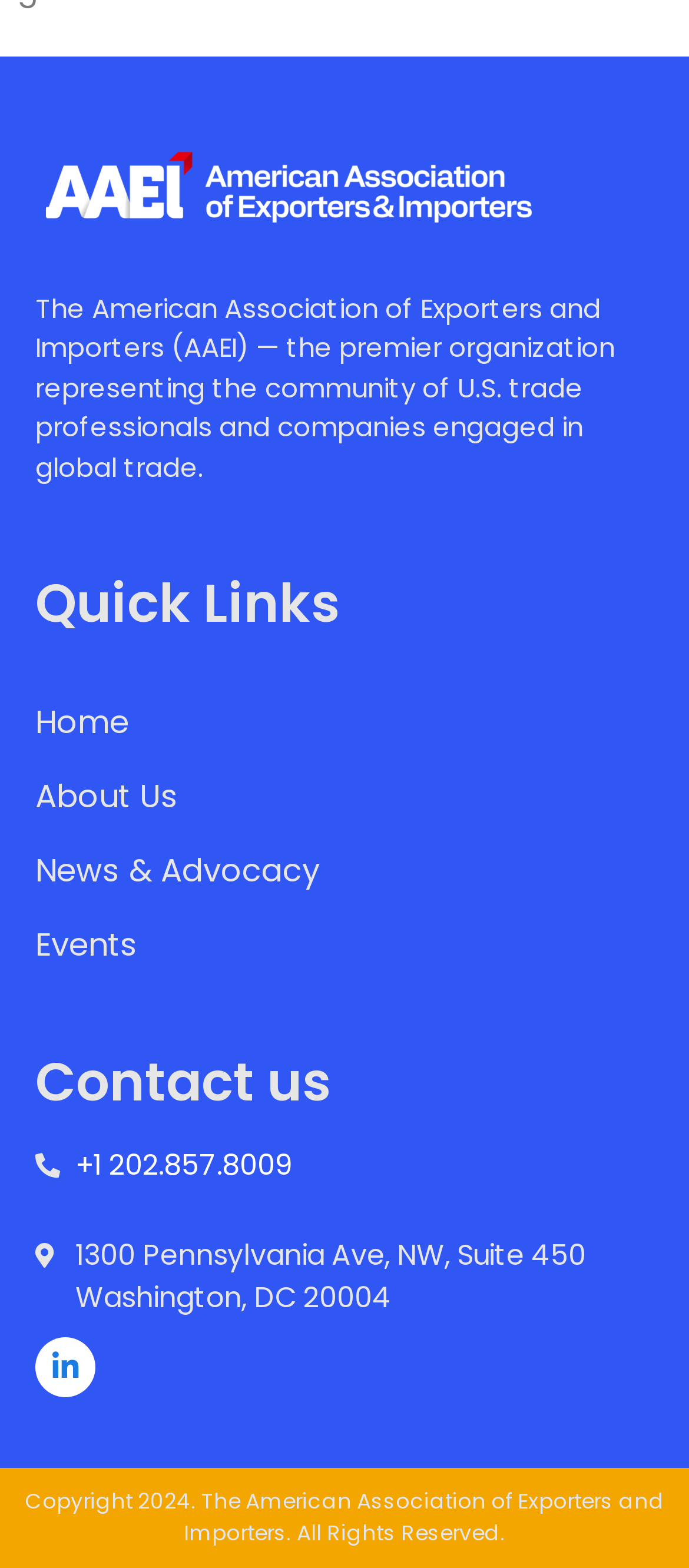Given the webpage screenshot, identify the bounding box of the UI element that matches this description: "Linkedin-in".

[0.051, 0.852, 0.138, 0.891]